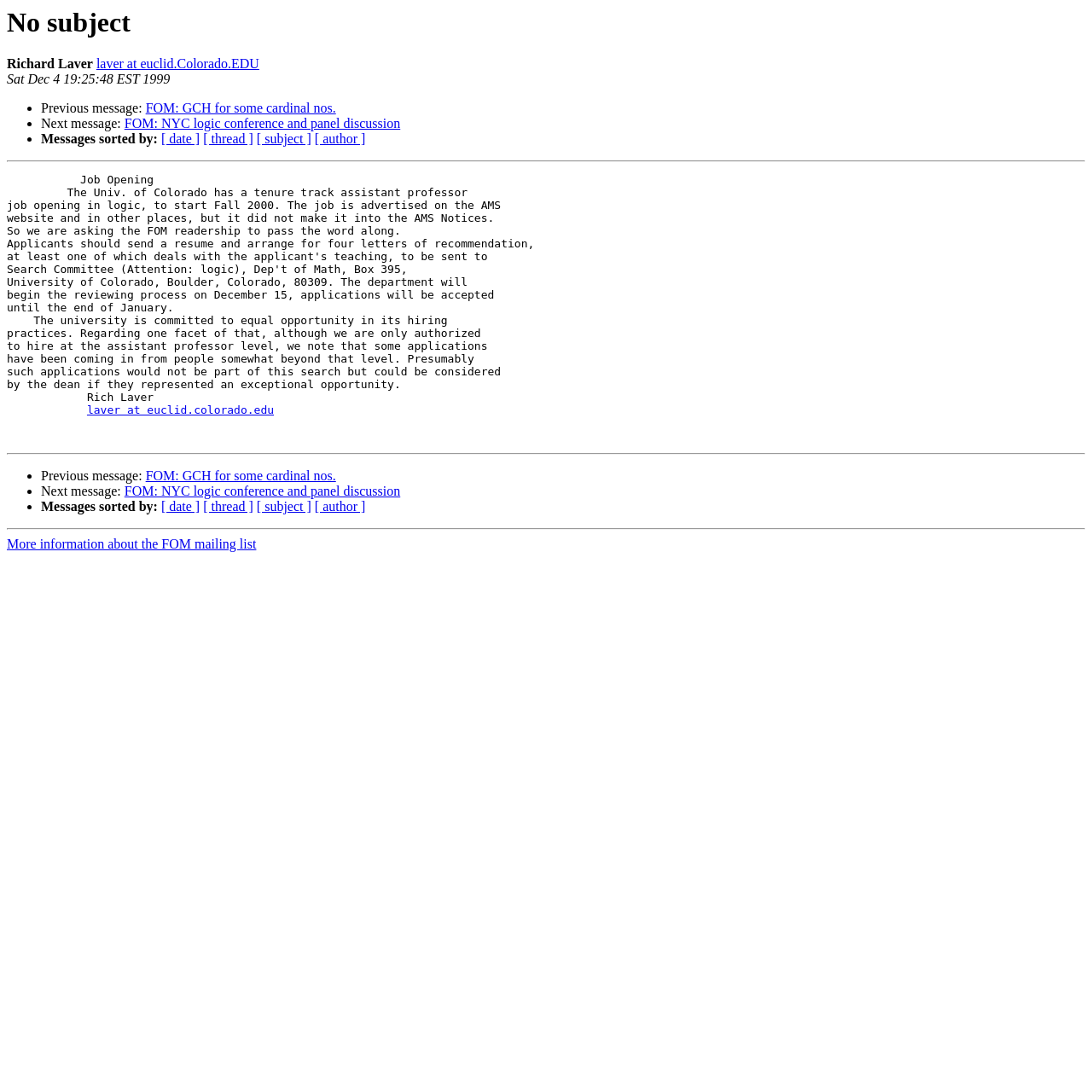Determine the bounding box coordinates of the region to click in order to accomplish the following instruction: "Click on the ARTIST link". Provide the coordinates as four float numbers between 0 and 1, specifically [left, top, right, bottom].

None